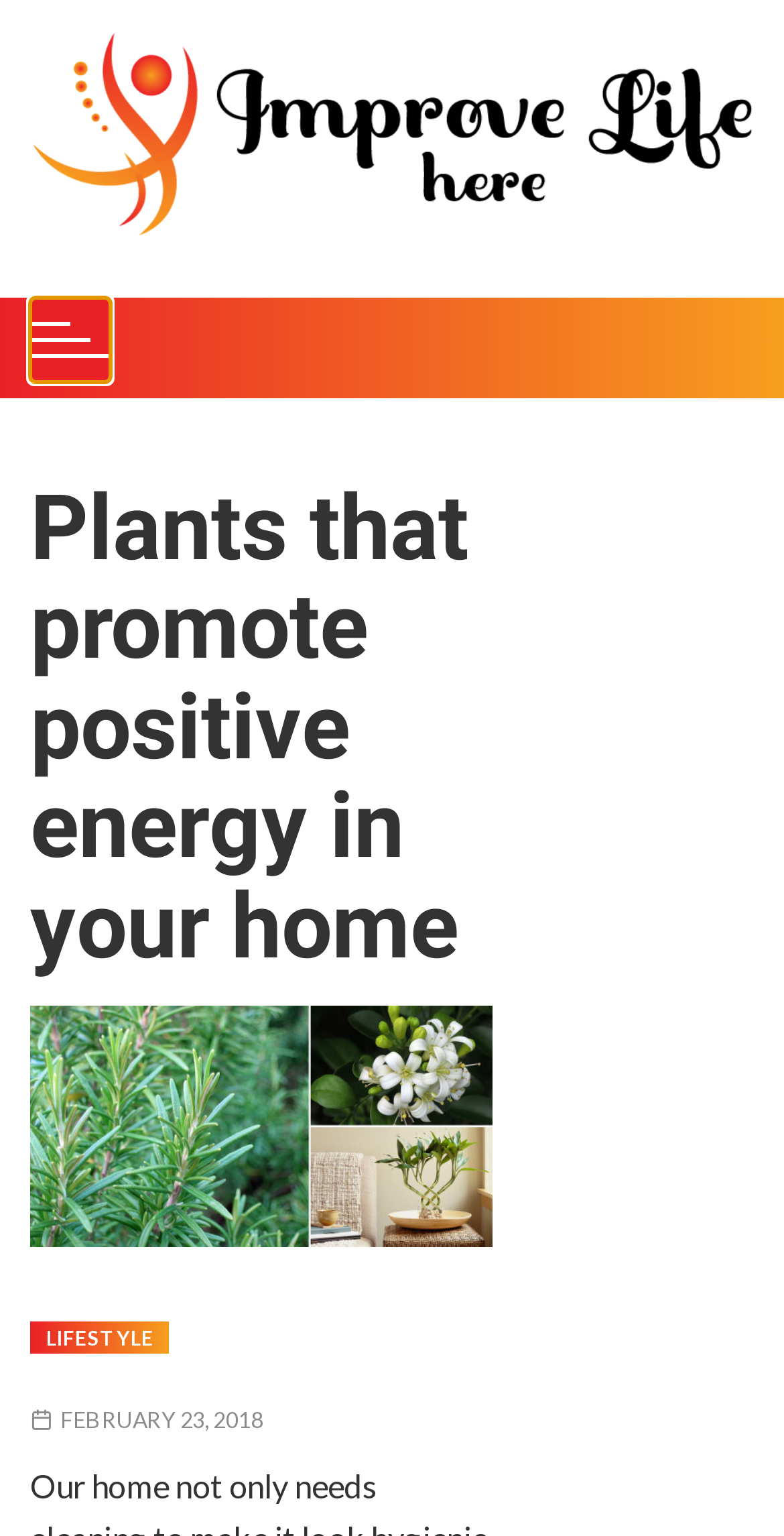What is the purpose of the plants mentioned?
Offer a detailed and exhaustive answer to the question.

Based on the webpage's content, it can be inferred that the plants mentioned are intended to promote positive energy in one's home, creating a balanced environment.